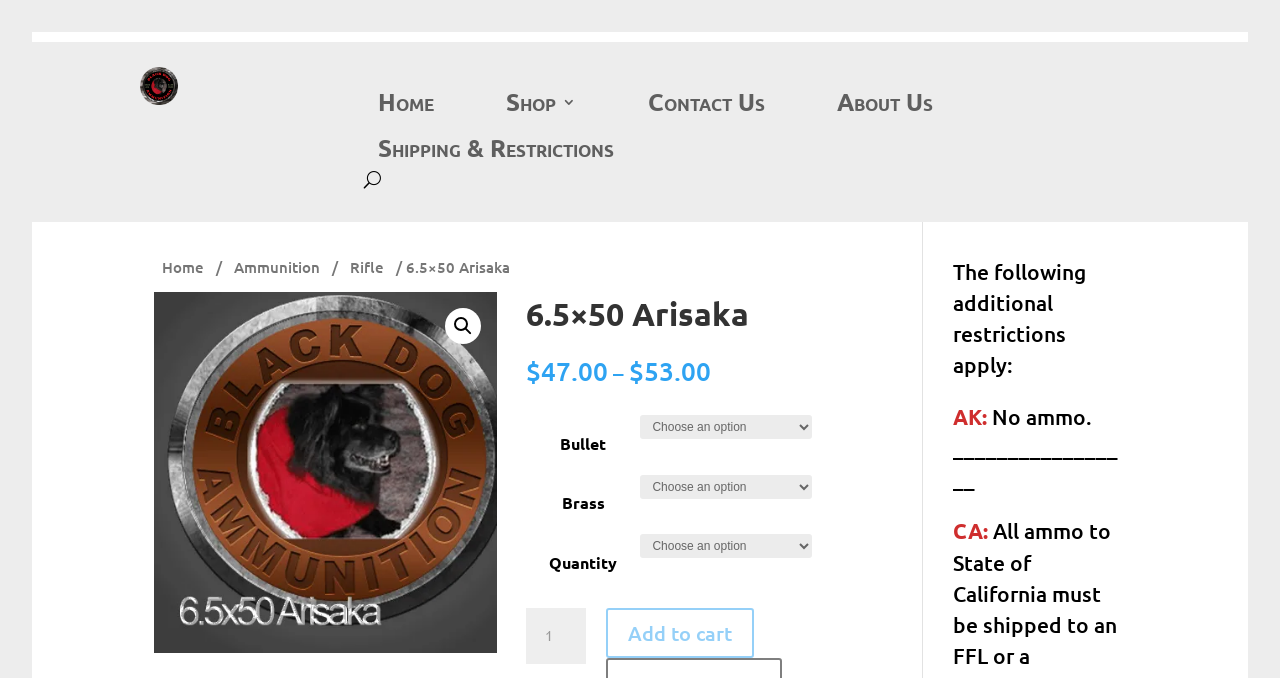Describe the entire webpage, focusing on both content and design.

This webpage is about the 6.5x50 Arisaka rifle cartridge, specifically the product page on Black Dog Ammunition's website. At the top left, there is a small image, and next to it, a navigation menu with links to "Home", "Shop 3", "Contact Us", and "About Us". Below this menu, there is a breadcrumb navigation with links to "Home", "Ammunition", "Rifle", and the current page "6.5×50 Arisaka".

On the top right, there is a search icon and a button with the letter "U". Below this, there is a large link to the product "Black Dog Ammunition 6.5×50 Arisaka" with an accompanying image. The product title "6.5×50 Arisaka" is also displayed as a heading.

The product information section is divided into several parts. On the left, there are three dropdown menus for selecting the bullet type, brass type, and quantity. On the right, there are prices displayed, ranging from $47.00 to $53.00. Below this, there is a button to add the product to the cart.

Further down, there is a section with additional restrictions, including a list of states with specific restrictions, such as Alaska and California, where no ammunition can be shipped.